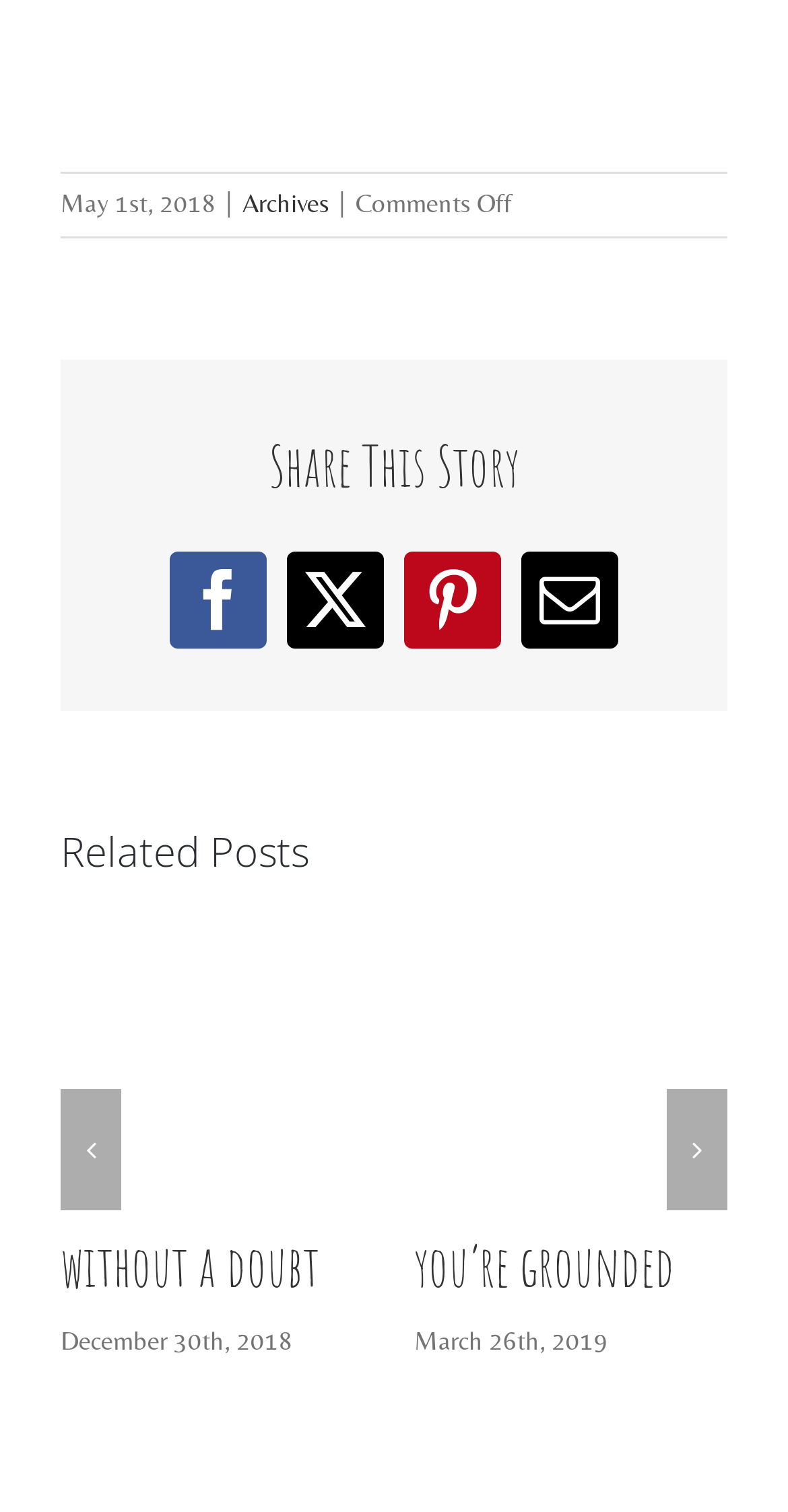What is the date of the first related post?
Using the image, respond with a single word or phrase.

March 26th, 2019